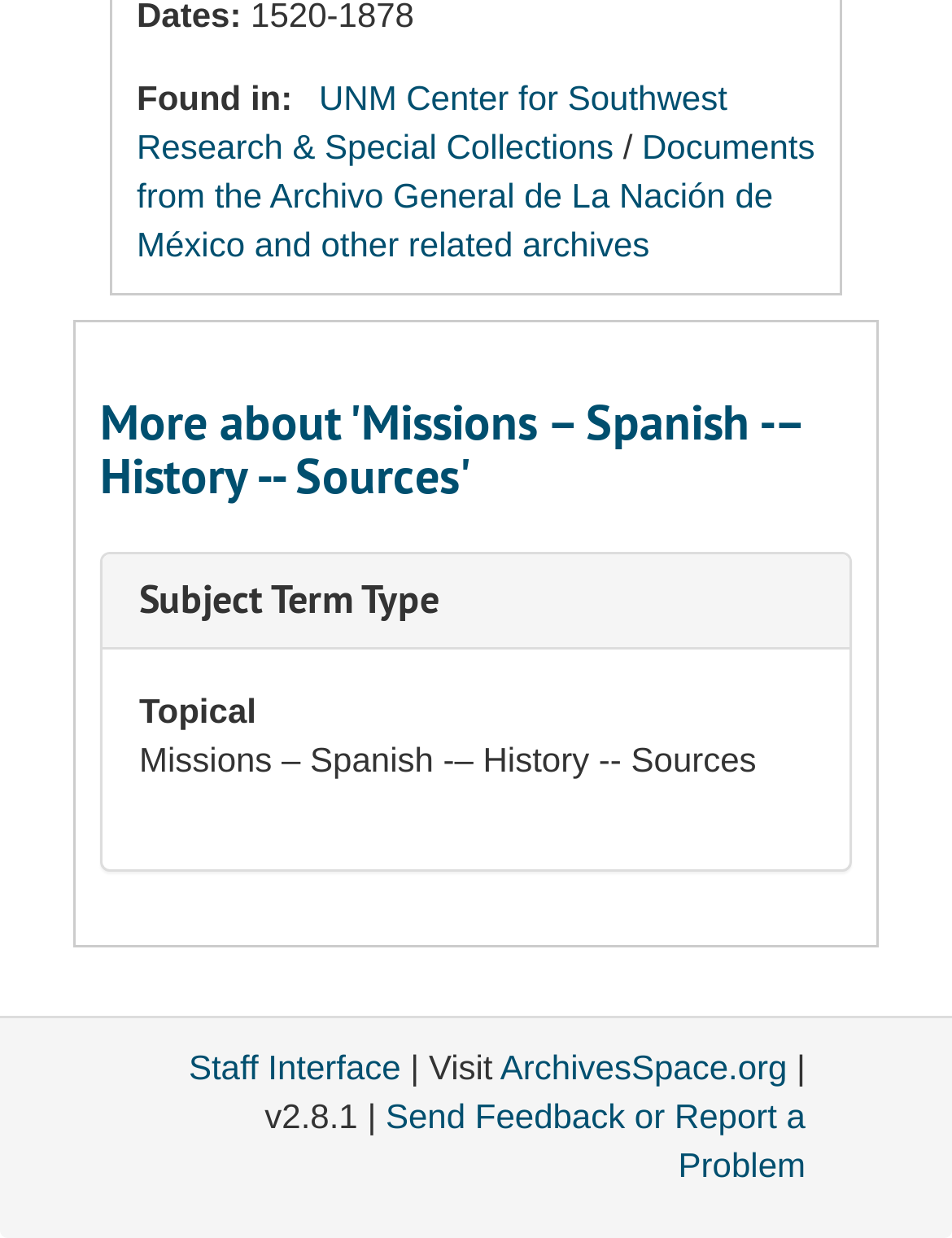Determine the bounding box coordinates for the HTML element described here: "Subject Term Type".

[0.146, 0.464, 0.462, 0.505]